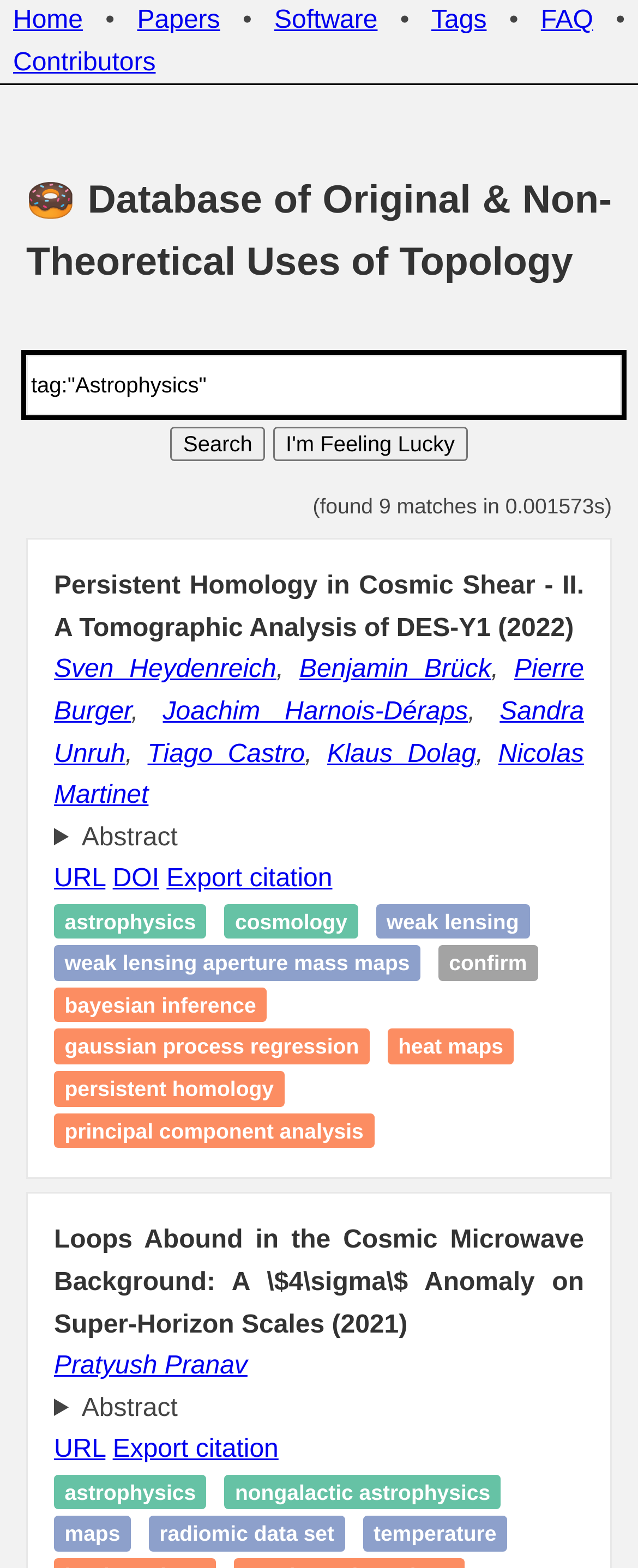What is the title of the first paper?
Provide a thorough and detailed answer to the question.

I found the answer by looking at the heading element inside the article element, which is the first paper listed on the page.